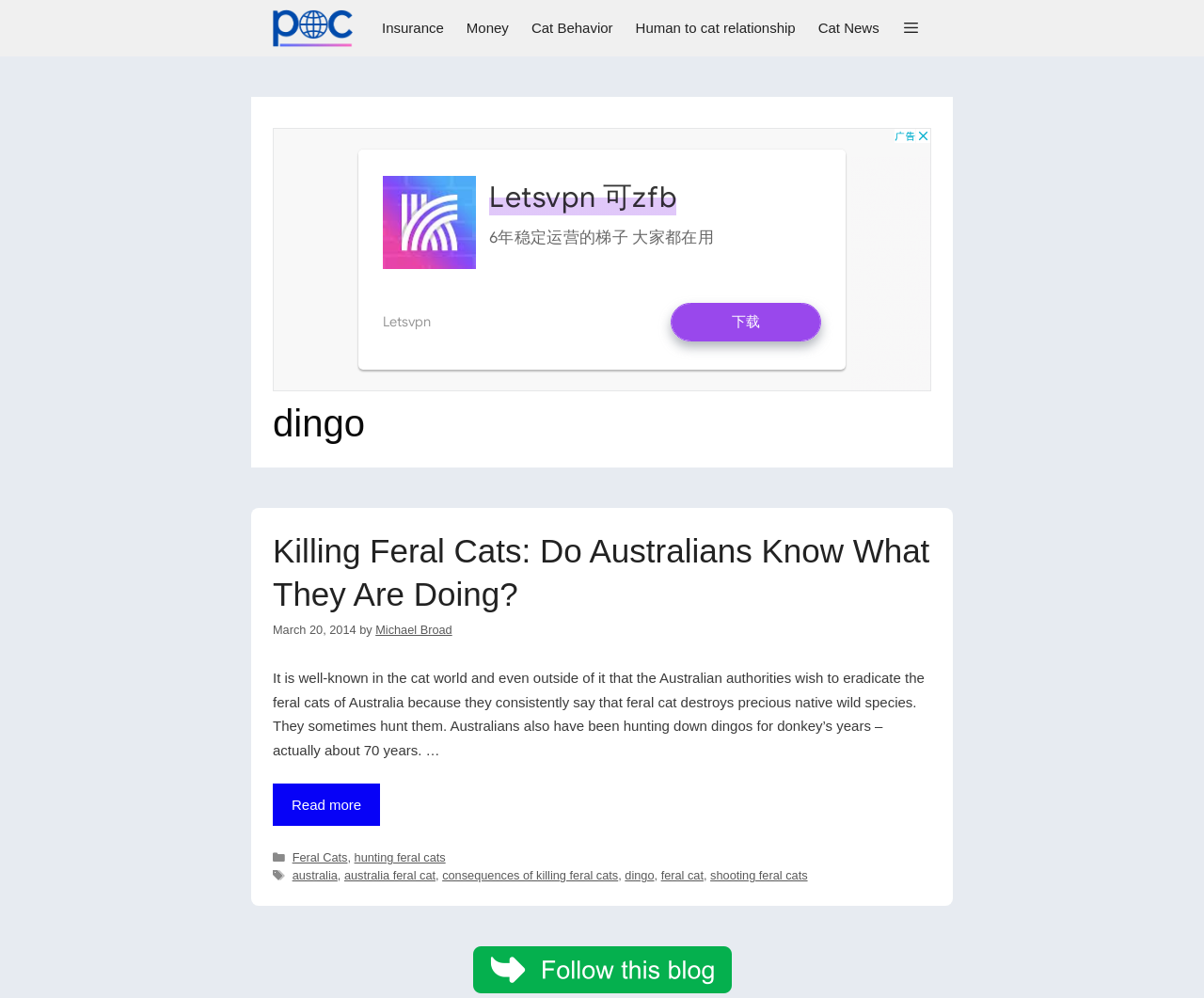Provide the bounding box coordinates of the UI element that matches the description: "australia feral cat".

[0.286, 0.87, 0.362, 0.884]